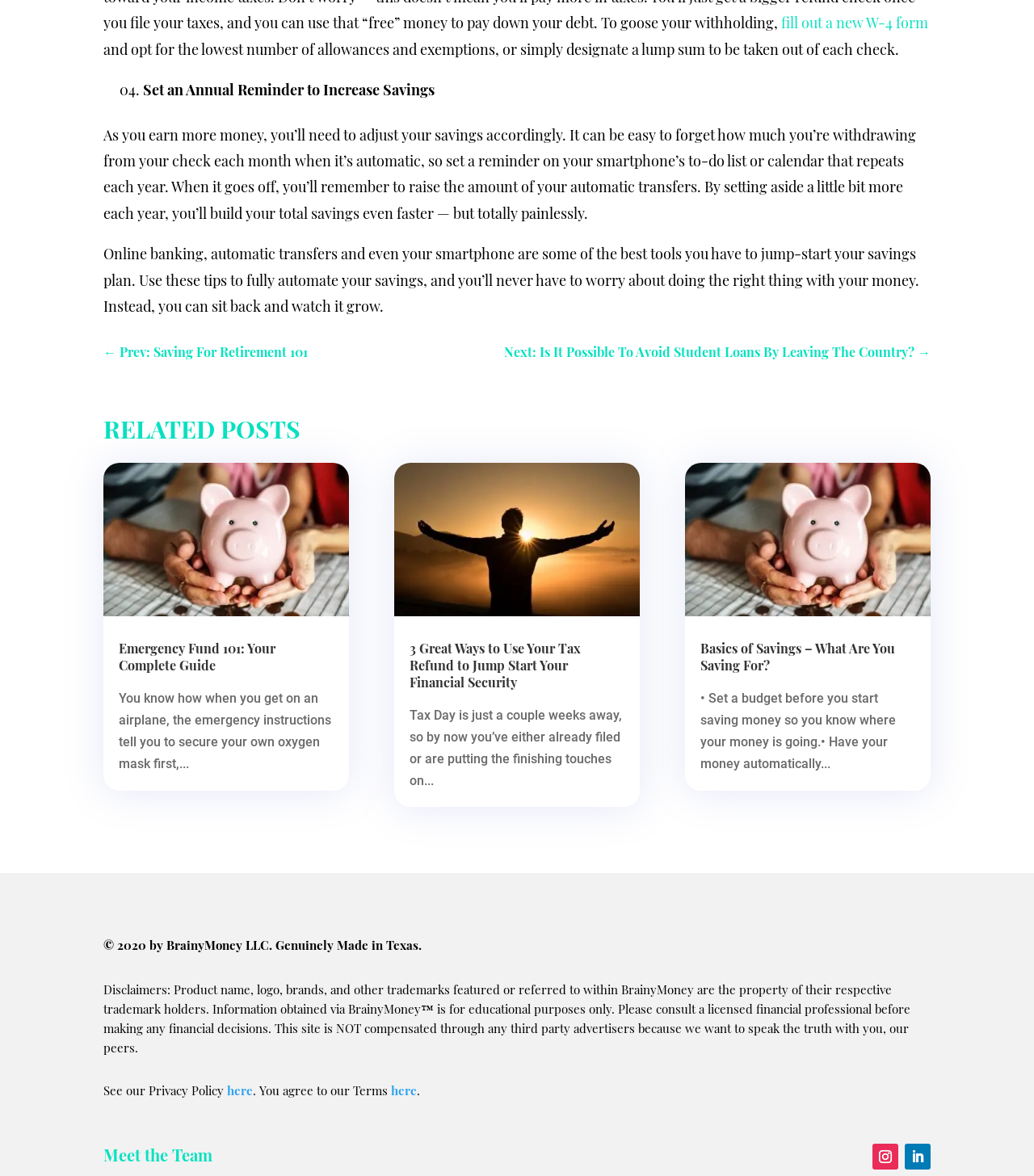Locate the bounding box coordinates of the element that should be clicked to fulfill the instruction: "go to previous page".

[0.1, 0.29, 0.298, 0.309]